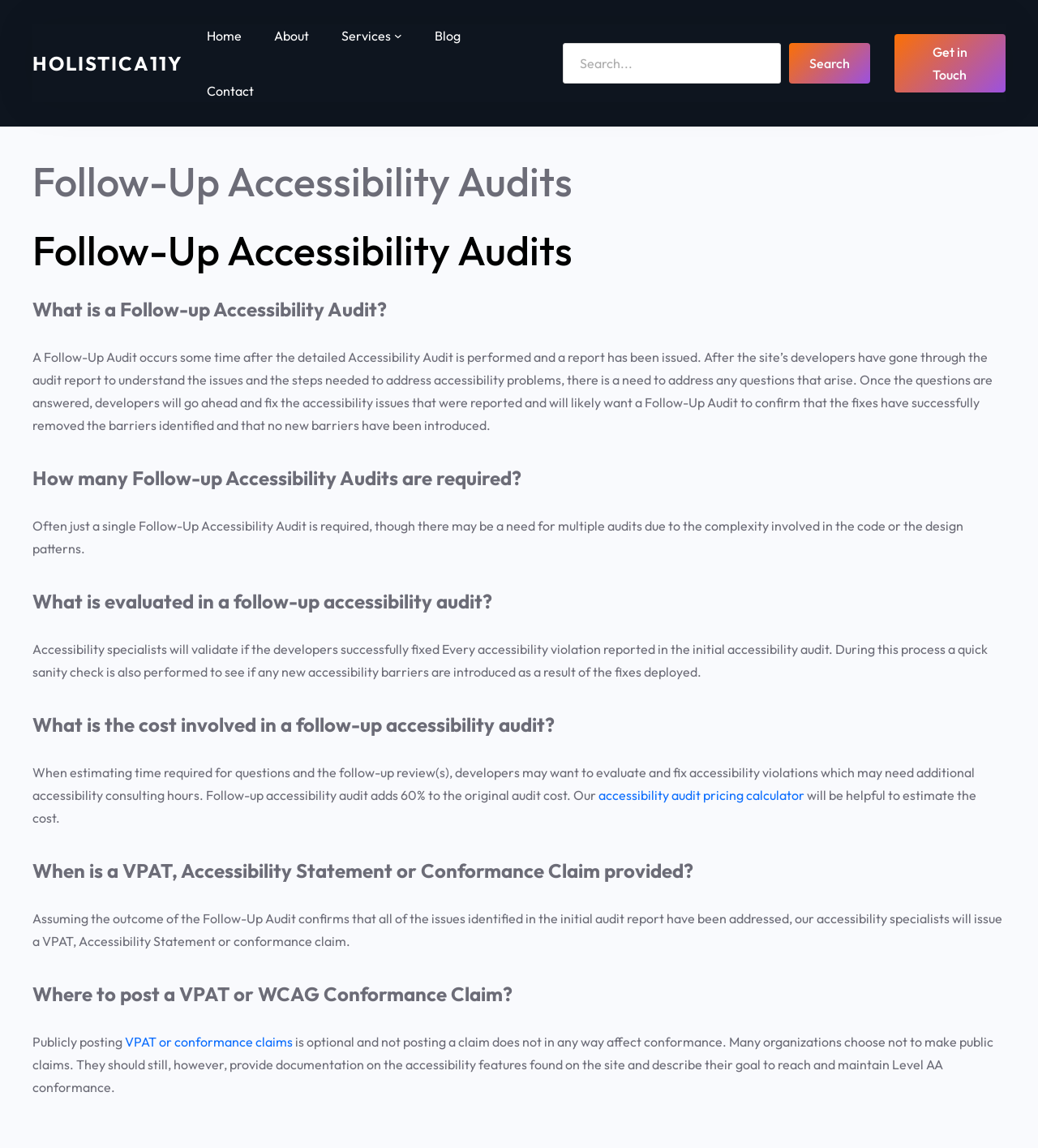What is a Follow-up Accessibility Audit?
Please respond to the question with a detailed and informative answer.

Based on the webpage content, a Follow-up Accessibility Audit is an audit that occurs after the initial accessibility audit report has been issued and the site's developers have addressed the accessibility issues. This audit confirms that the fixes have successfully removed the barriers identified and that no new barriers have been introduced.